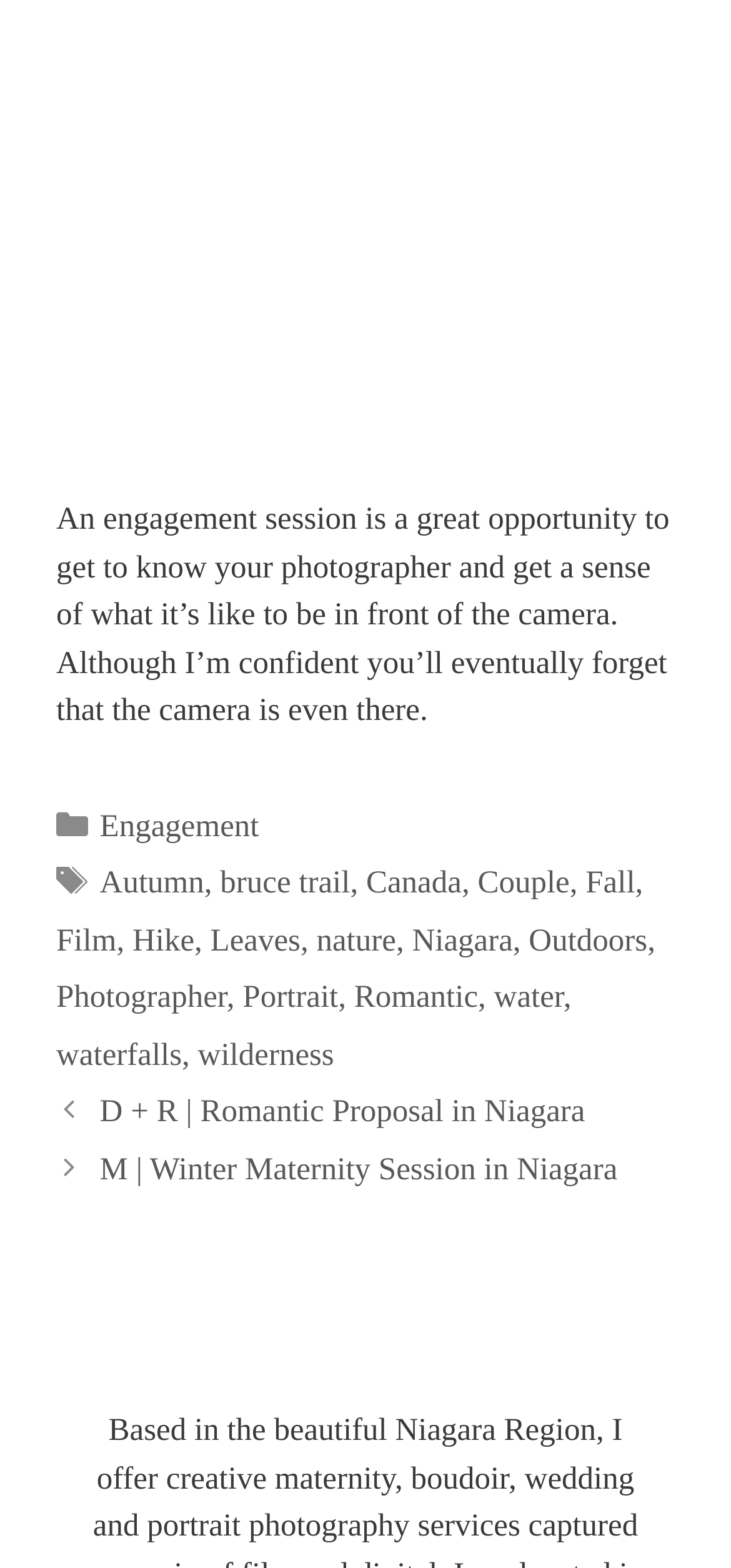Show me the bounding box coordinates of the clickable region to achieve the task as per the instruction: "Navigate to the 'Posts' section".

[0.077, 0.692, 0.923, 0.765]